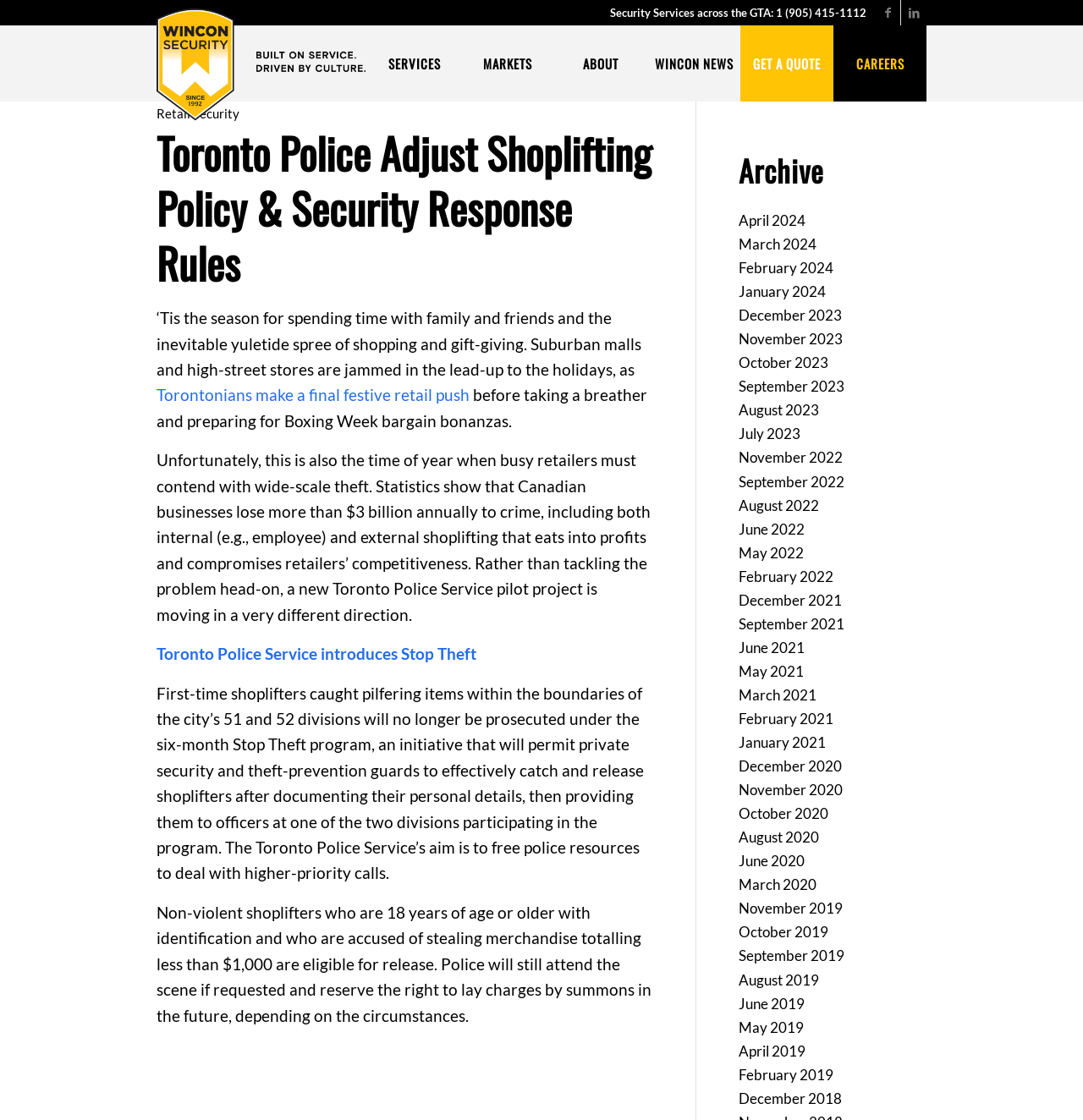Please identify the bounding box coordinates of the element on the webpage that should be clicked to follow this instruction: "View the Security Services across the GTA". The bounding box coordinates should be given as four float numbers between 0 and 1, formatted as [left, top, right, bottom].

[0.563, 0.005, 0.8, 0.017]